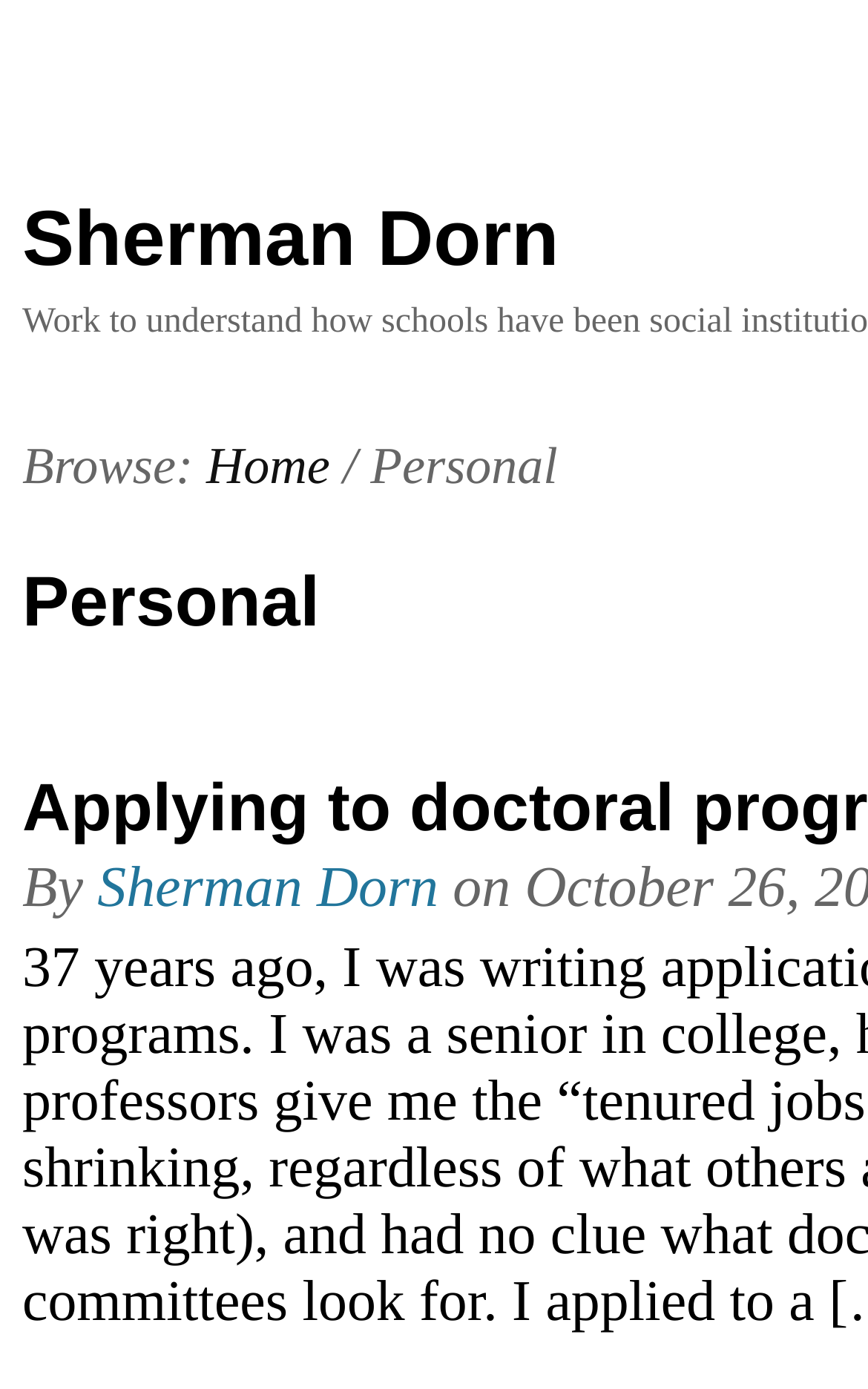Answer succinctly with a single word or phrase:
What is the navigation menu?

Home / Personal